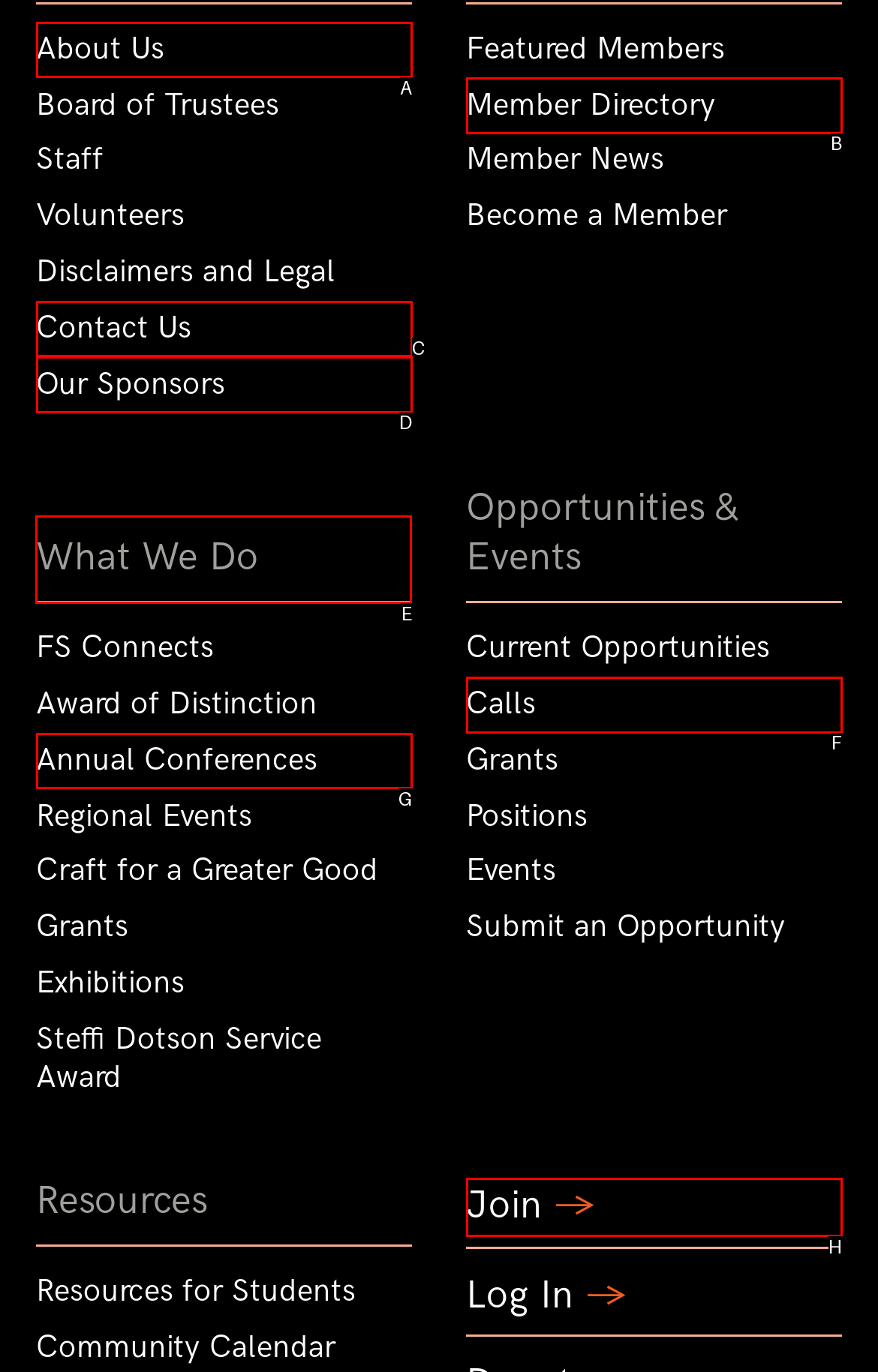Pick the HTML element that should be clicked to execute the task: Join the archive member
Respond with the letter corresponding to the correct choice.

None